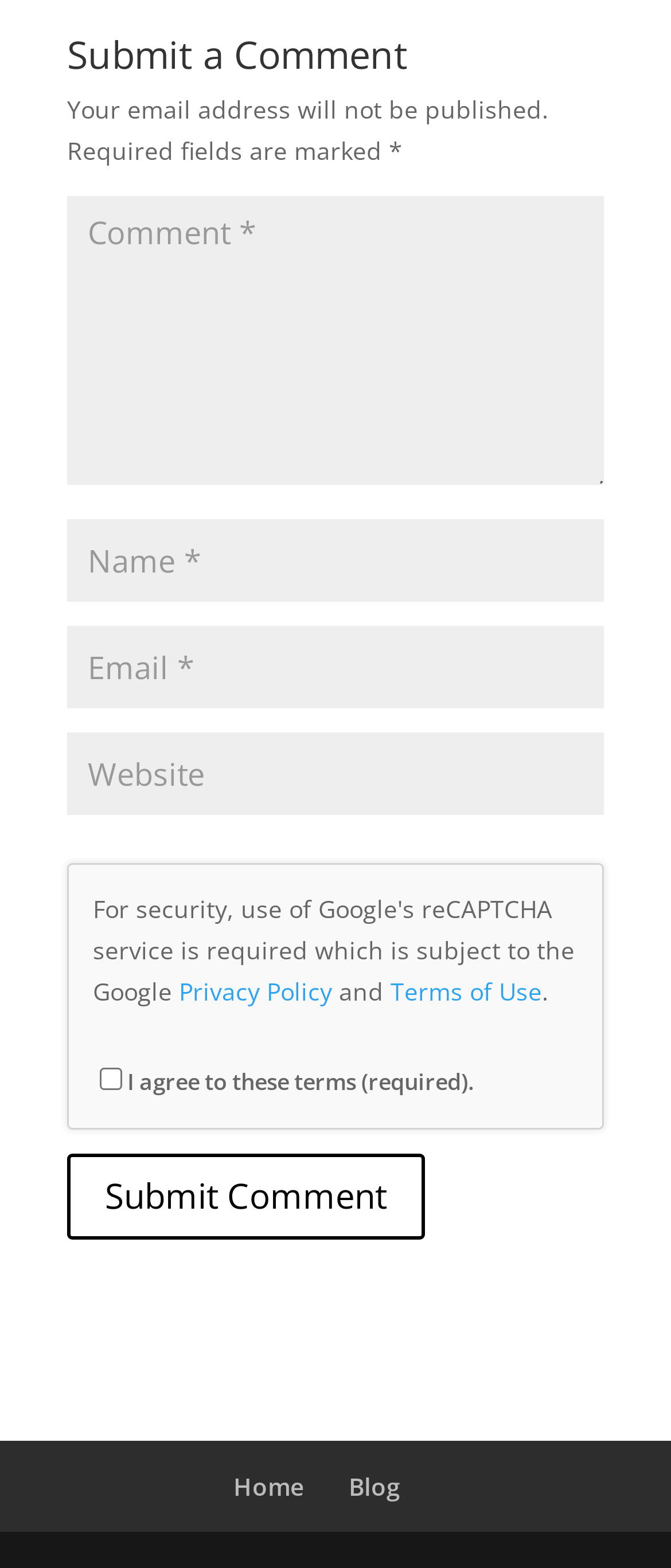Please locate the bounding box coordinates of the region I need to click to follow this instruction: "Enter a comment".

[0.1, 0.125, 0.9, 0.309]